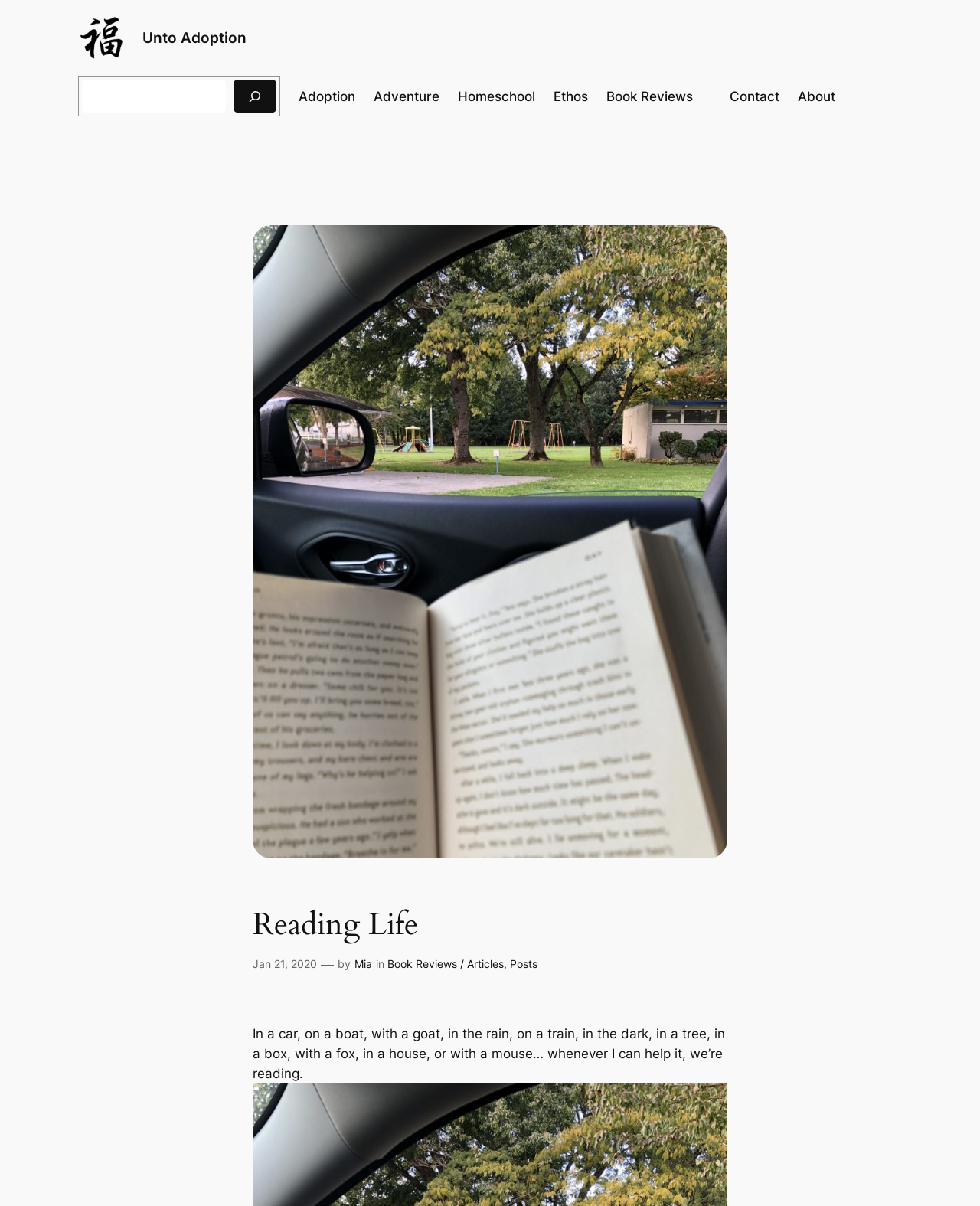Point out the bounding box coordinates of the section to click in order to follow this instruction: "Check the Archives".

None